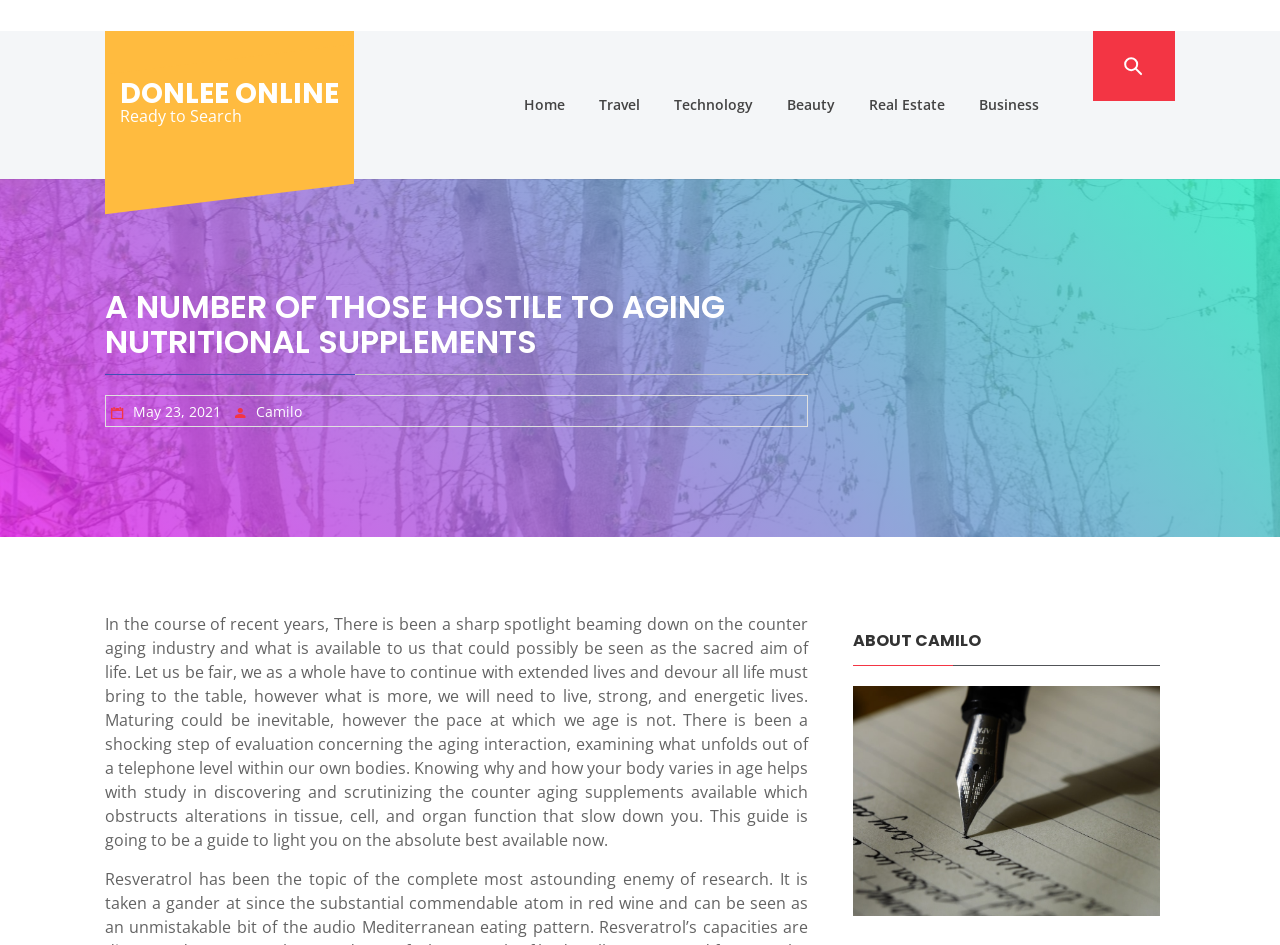Locate the bounding box coordinates of the item that should be clicked to fulfill the instruction: "Read the article posted on May 23, 2021".

[0.104, 0.343, 0.173, 0.363]